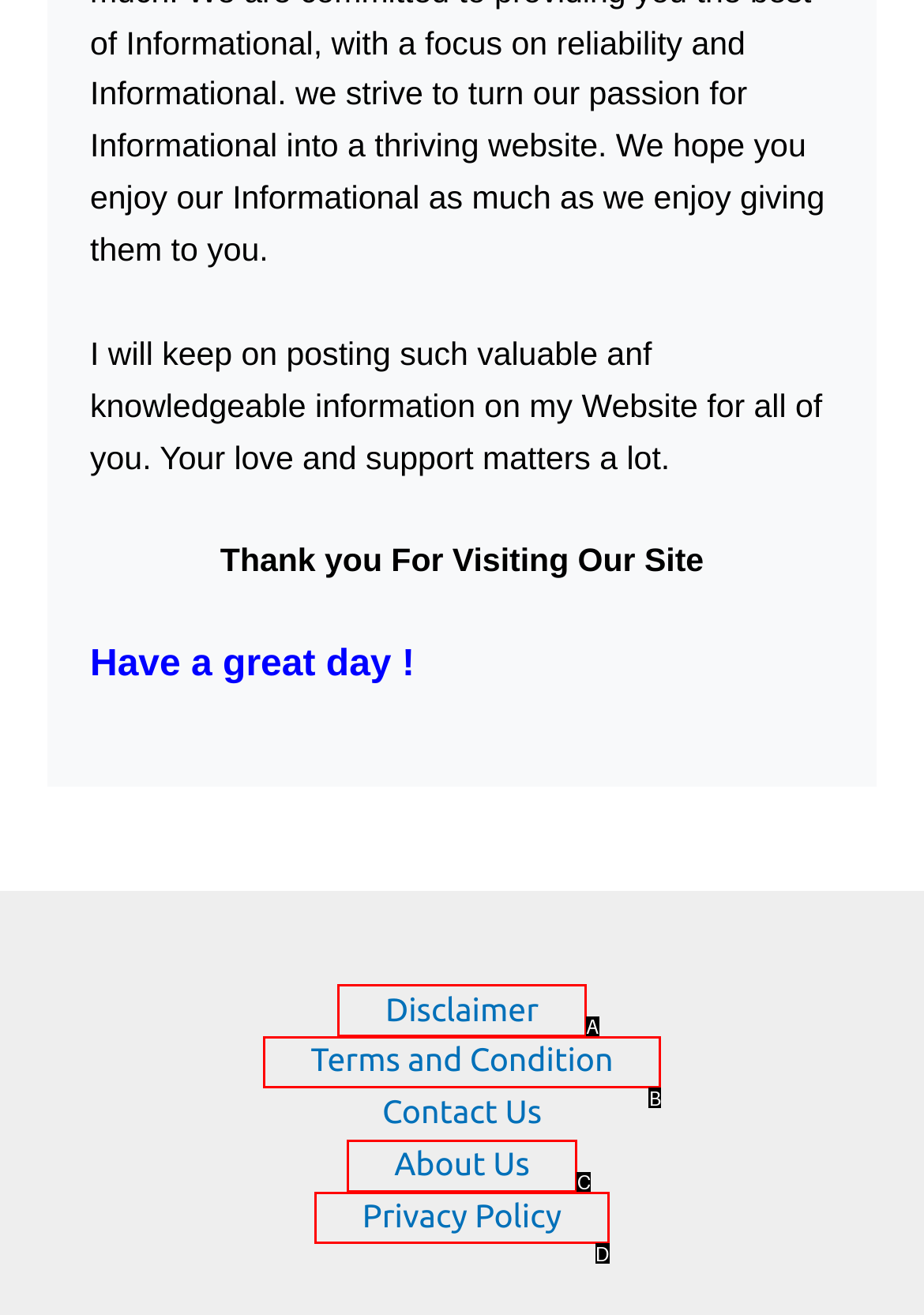Find the HTML element that suits the description: Disclaimer
Indicate your answer with the letter of the matching option from the choices provided.

A